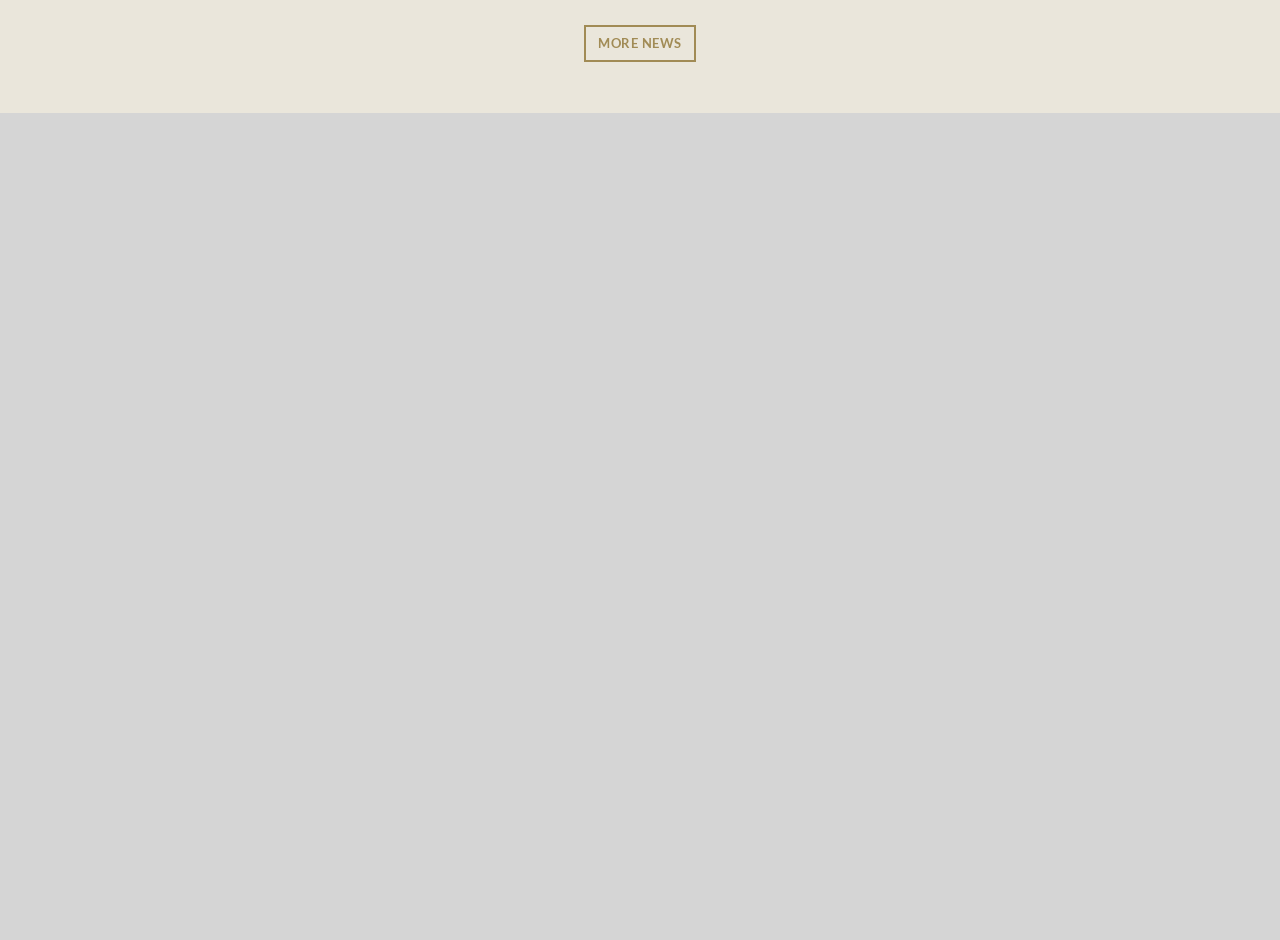Please specify the bounding box coordinates of the element that should be clicked to execute the given instruction: 'Read the privacy policy'. Ensure the coordinates are four float numbers between 0 and 1, expressed as [left, top, right, bottom].

[0.724, 0.973, 0.776, 0.989]